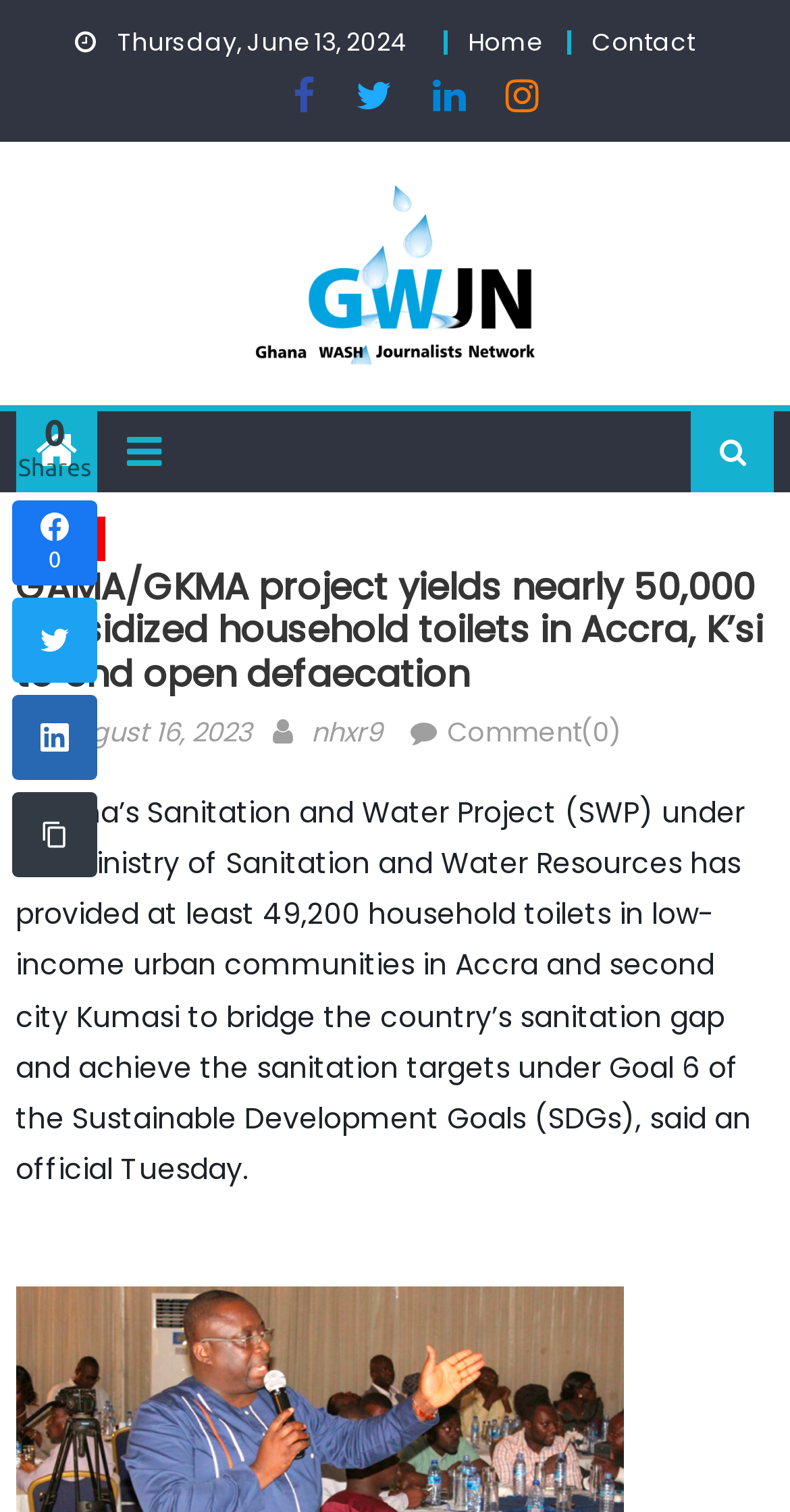How many household toilets were provided?
Based on the image, respond with a single word or phrase.

49,200